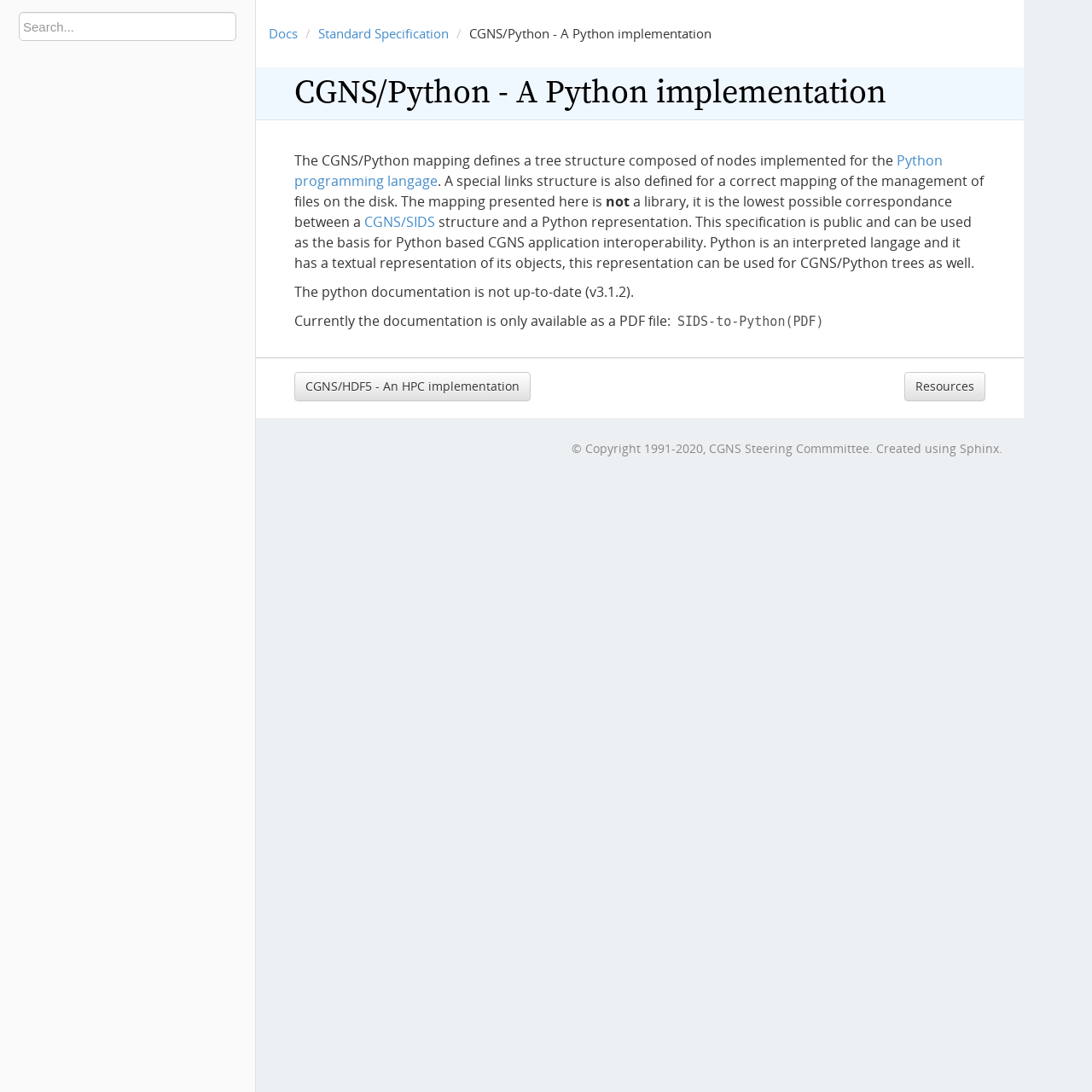Elaborate on the information and visuals displayed on the webpage.

The webpage is about the CGNS/Python implementation, which is a Python mapping that defines a tree structure composed of nodes. At the top-left corner, there is a search box with a placeholder text "Search...". Below the search box, there is a navigation bar with breadcrumbs, containing links to "Docs", "Standard Specification", and a text "CGNS/Python - A Python implementation". 

On the left side of the page, there is a main heading "CGNS/Python - A Python implementation" followed by a paragraph of text that explains the CGNS/Python mapping. The text is divided into several sections, with links to "Python programming language" and "CGNS/SIDS" embedded within the text. 

The text describes the CGNS/Python mapping as a tree structure, and explains that it is not a library, but rather a low-level correspondence between a structure and a Python representation. The text also mentions that the specification is public and can be used as the basis for Python-based CGNS application interoperability.

Further down the page, there is a note stating that the Python documentation is not up-to-date, and that the current documentation is only available as a PDF file, with a link to "SIDS-to-Python(PDF)". 

On the right side of the page, there are two links: "CGNS/HDF5 - An HPC implementation" and "Resources". At the bottom of the page, there is a copyright notice stating "© Copyright 1991-2020, CGNS Steering Committee" along with a link to "Sphinx", which is the tool used to create the webpage.